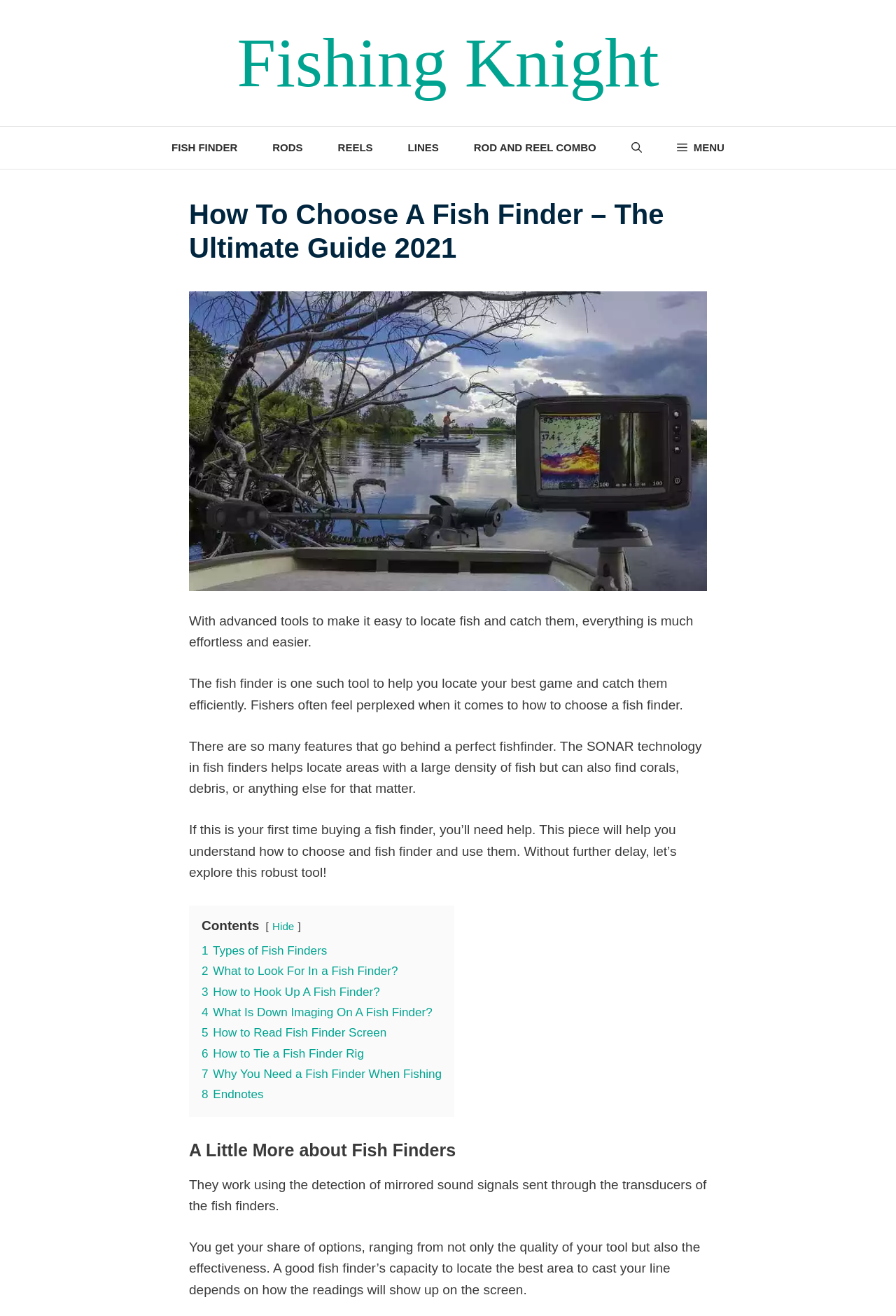Find the bounding box coordinates for the UI element that matches this description: "1 Types of Fish Finders".

[0.225, 0.717, 0.365, 0.727]